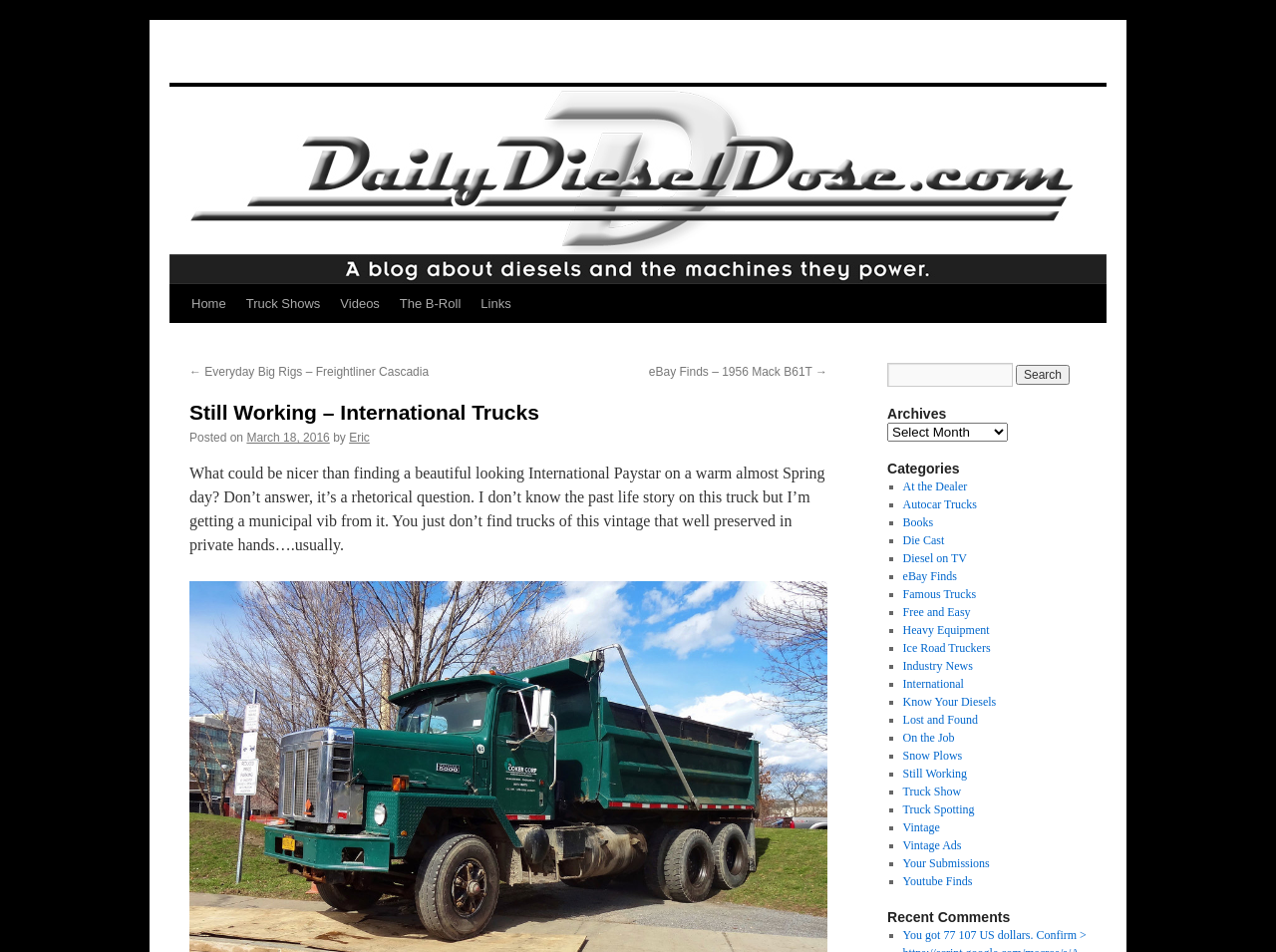Please identify the bounding box coordinates of the area that needs to be clicked to fulfill the following instruction: "Go to the home page."

[0.142, 0.299, 0.185, 0.339]